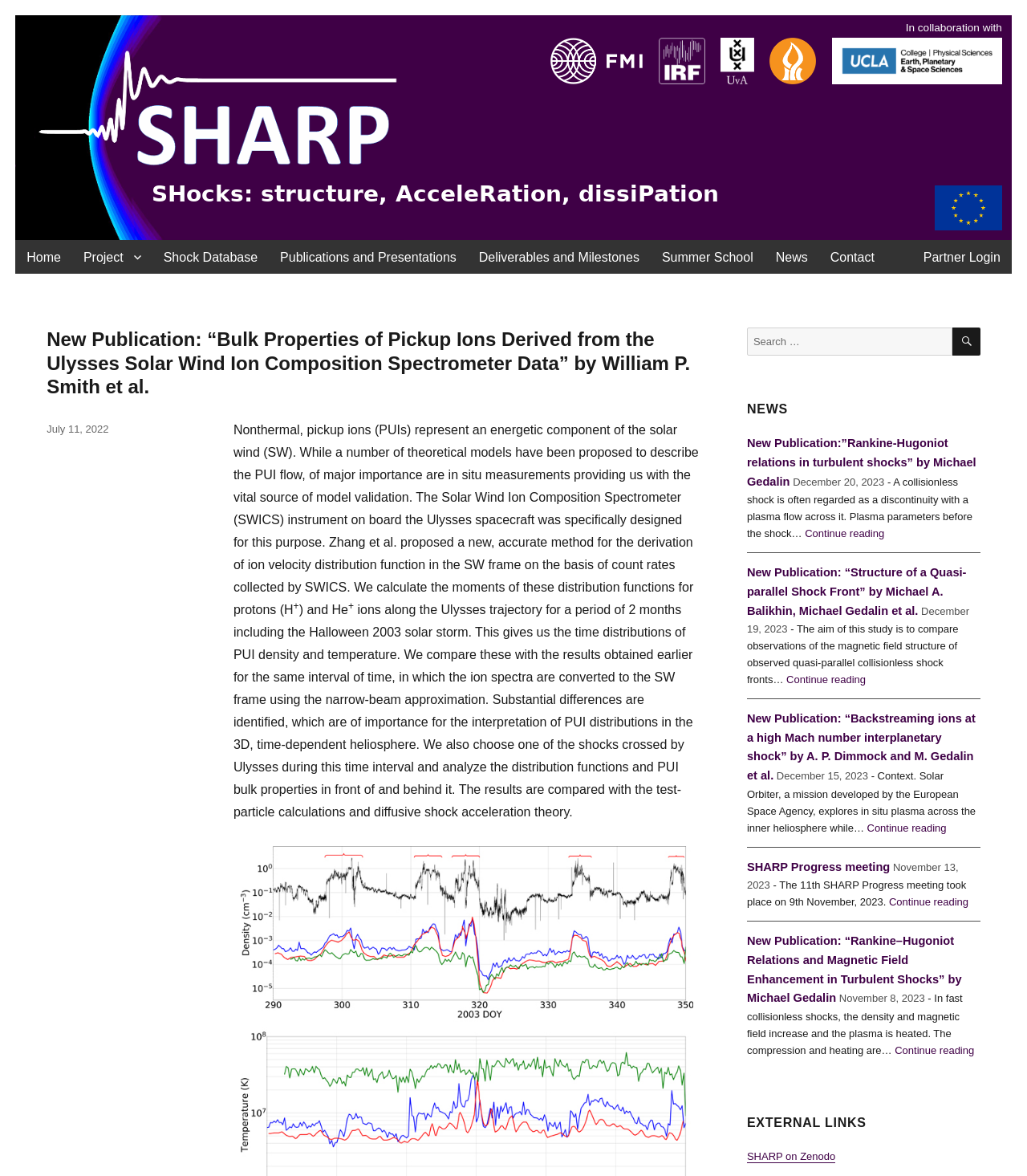What is the topic of the publication?
Please provide a single word or phrase as your answer based on the screenshot.

Pickup Ions